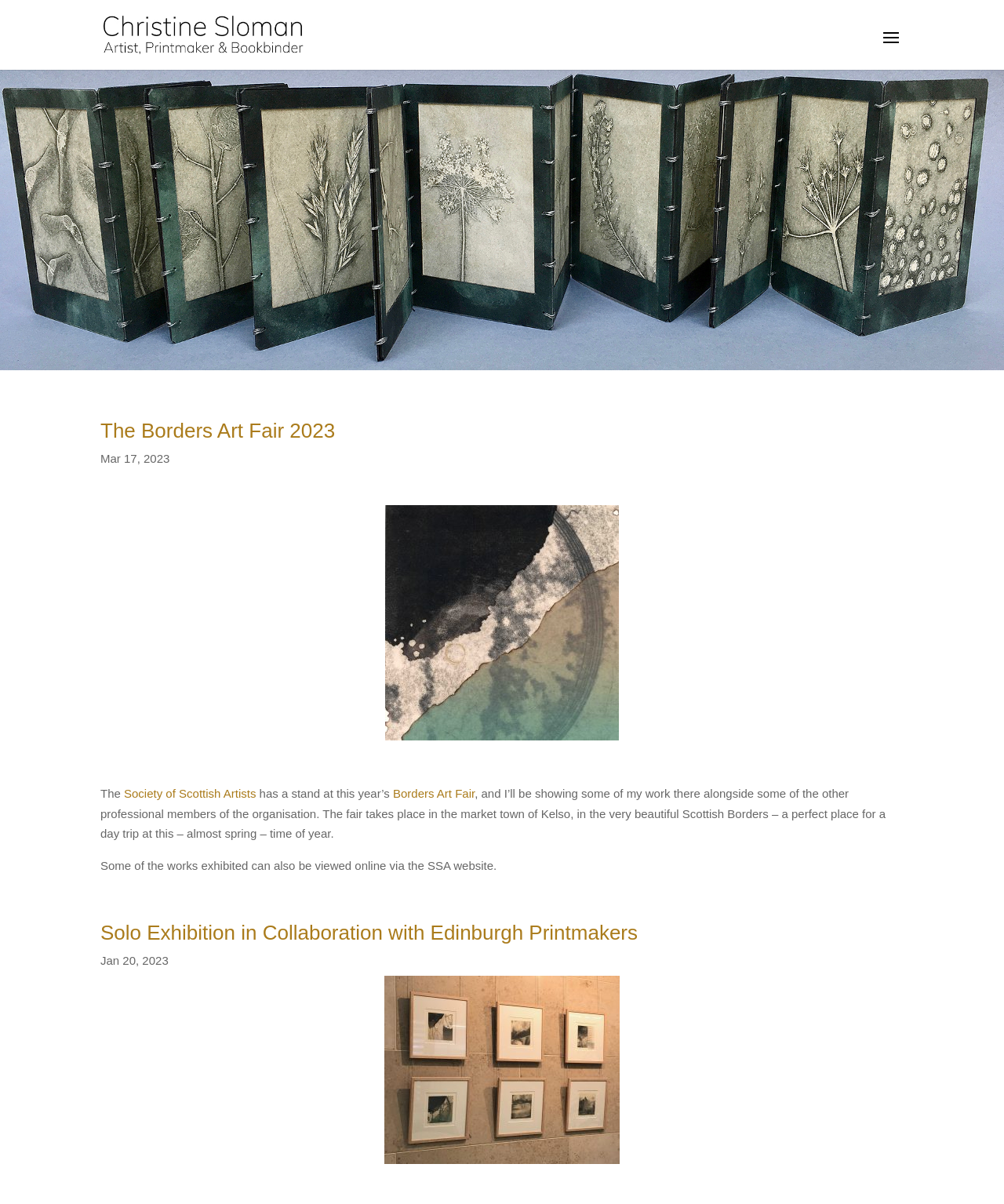What organization is Christine Sloman a part of?
Identify the answer in the screenshot and reply with a single word or phrase.

Society of Scottish Artists